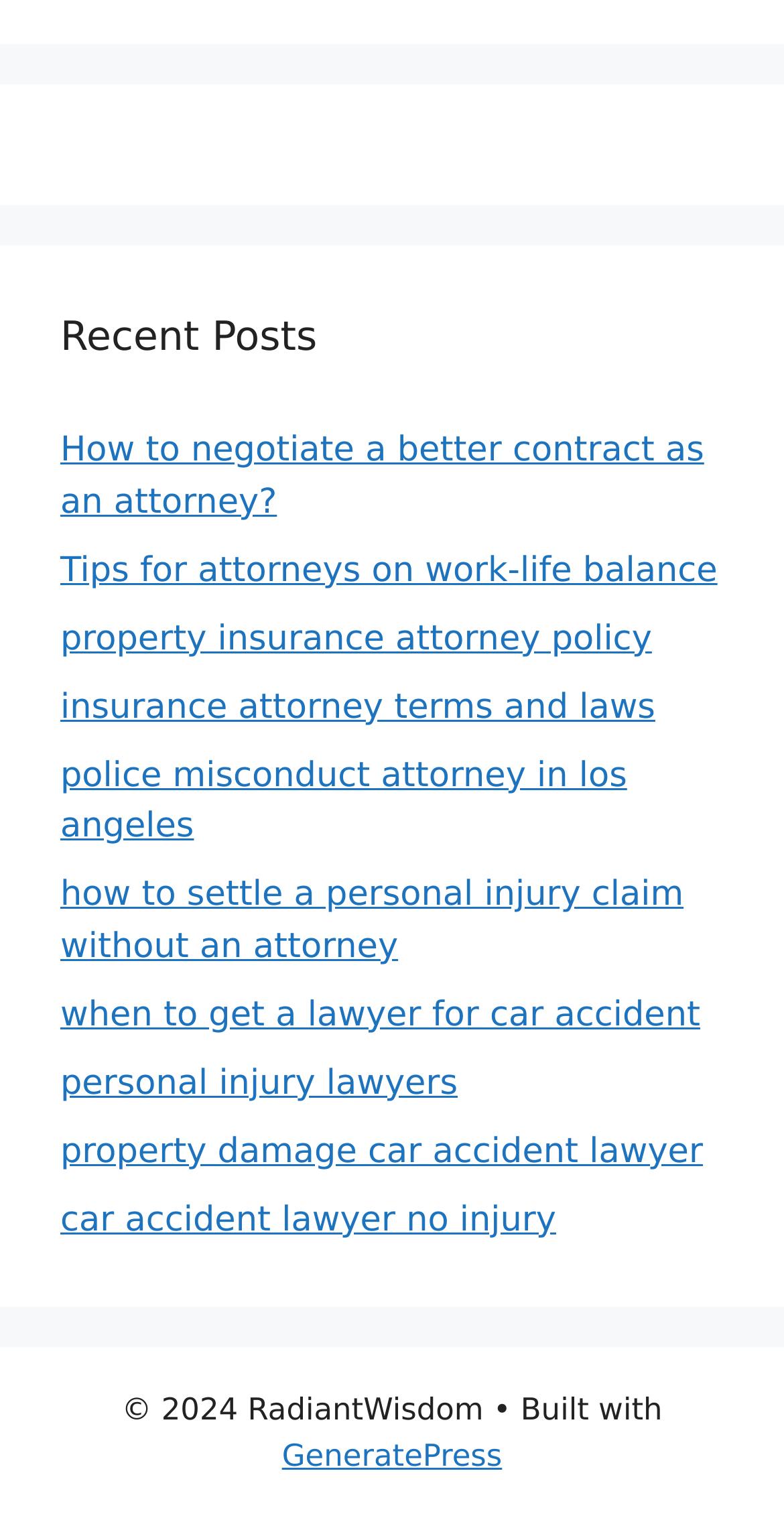Can you specify the bounding box coordinates for the region that should be clicked to fulfill this instruction: "Enter email".

None